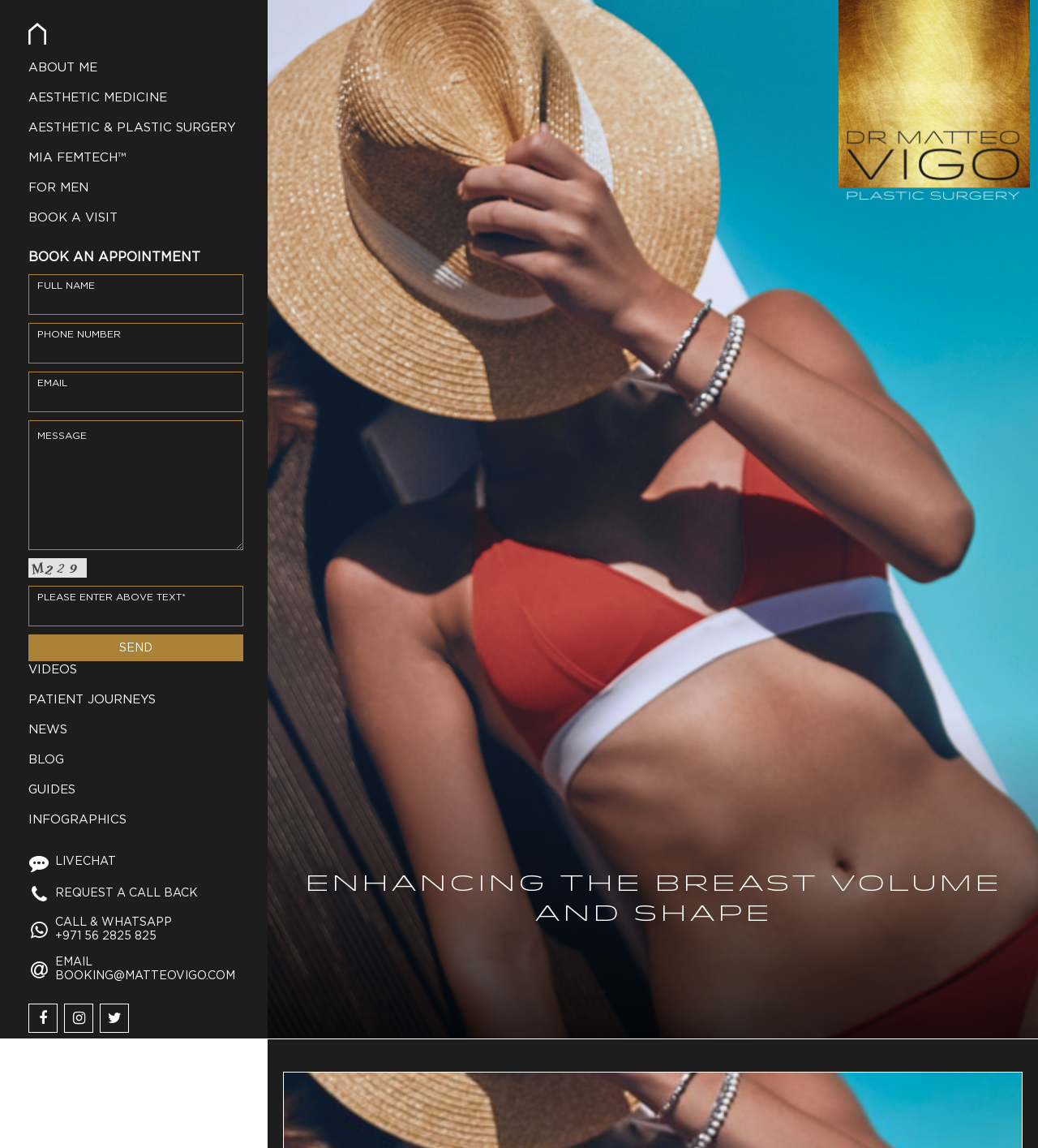Identify and provide the bounding box for the element described by: "title="Aluminum Profile Accessories Movable Hinge"".

None